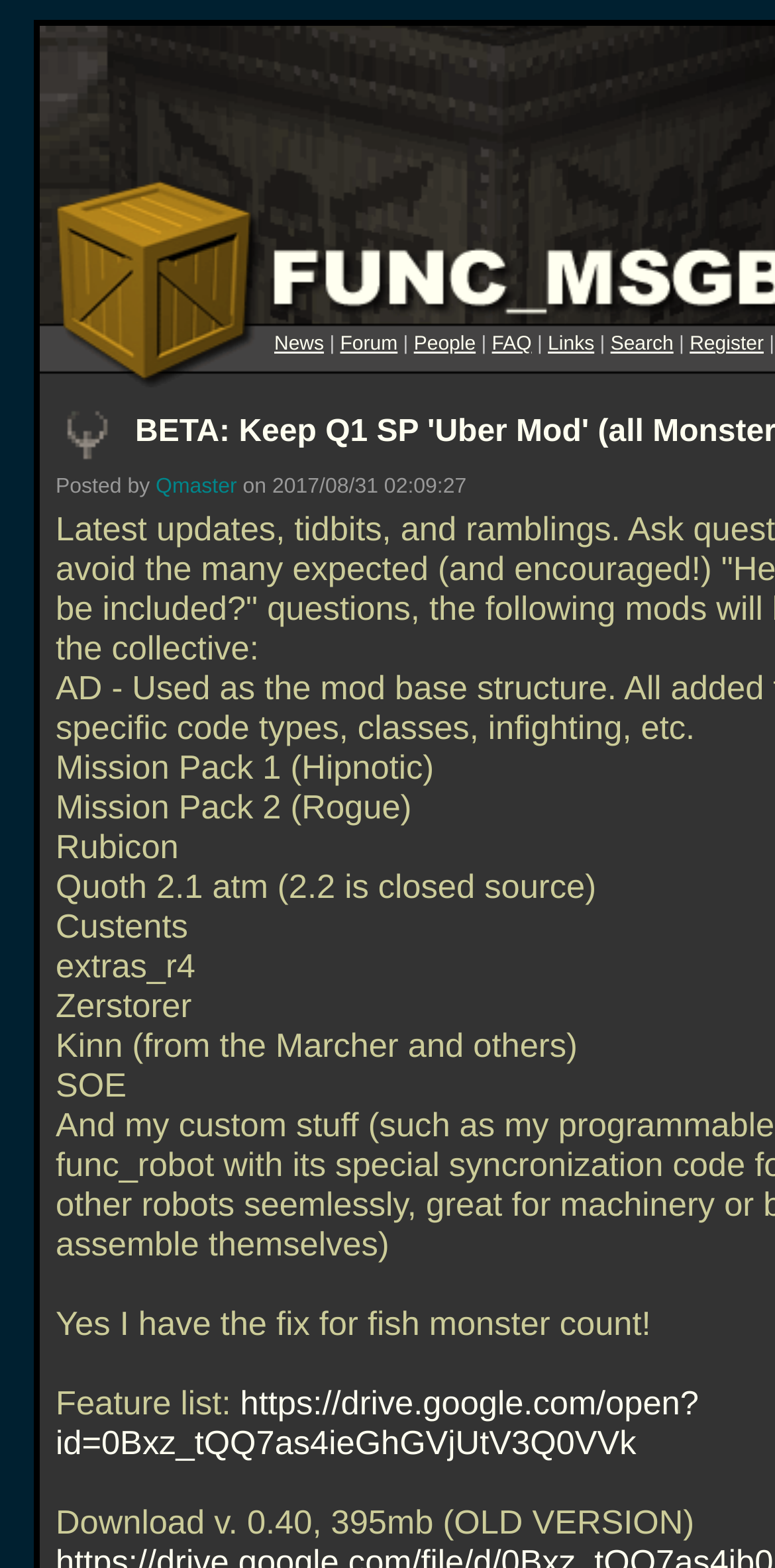What is the name of the mission pack?
Based on the image, give a concise answer in the form of a single word or short phrase.

Mission Pack 2 (Rogue)